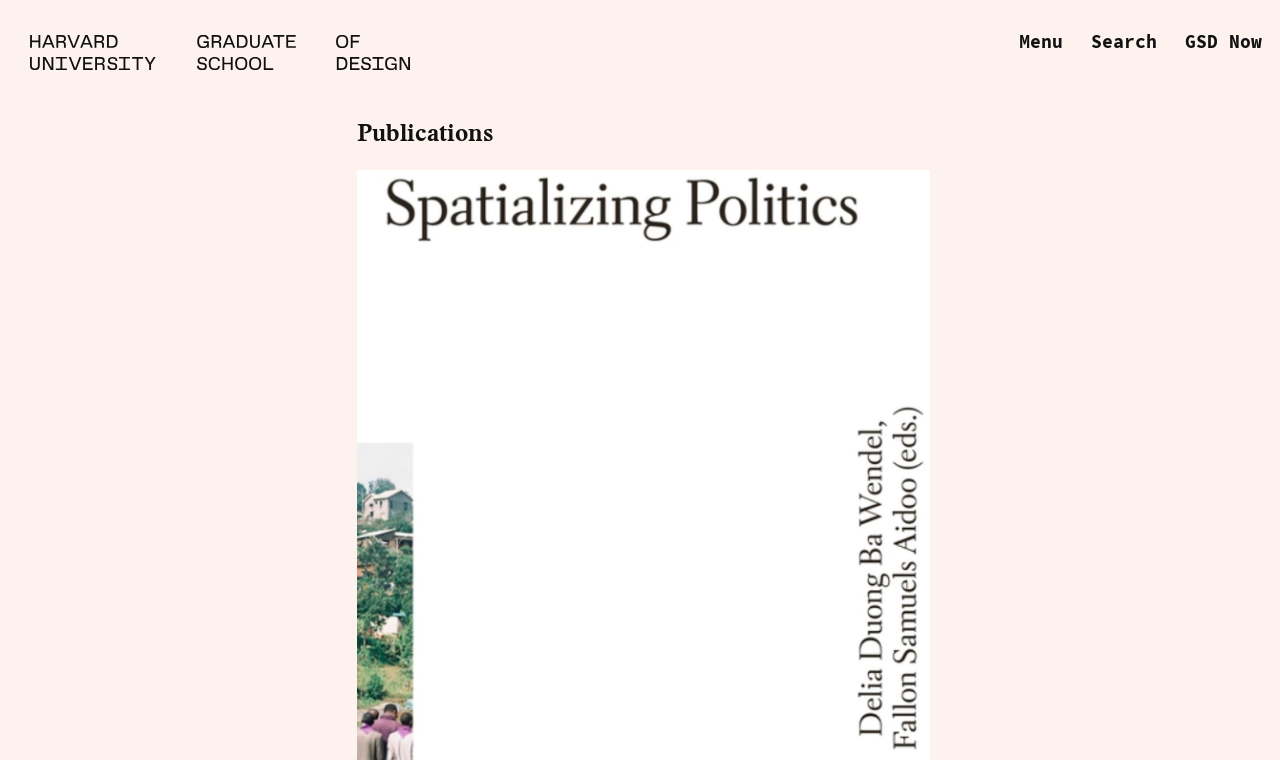Produce an elaborate caption capturing the essence of the webpage.

The webpage is titled "Spatializing Politics: Essays on Power and Place - Harvard Graduate School of Design". At the top-left corner, there is a link accompanied by a small image. Below this, there are three buttons aligned horizontally: a primary navigation menu button labeled "Menu", a "Search" button, and a "GSD Now" link. The "GSD Now" link has a sub-link "Publications ↑" positioned slightly below and to the left of it.